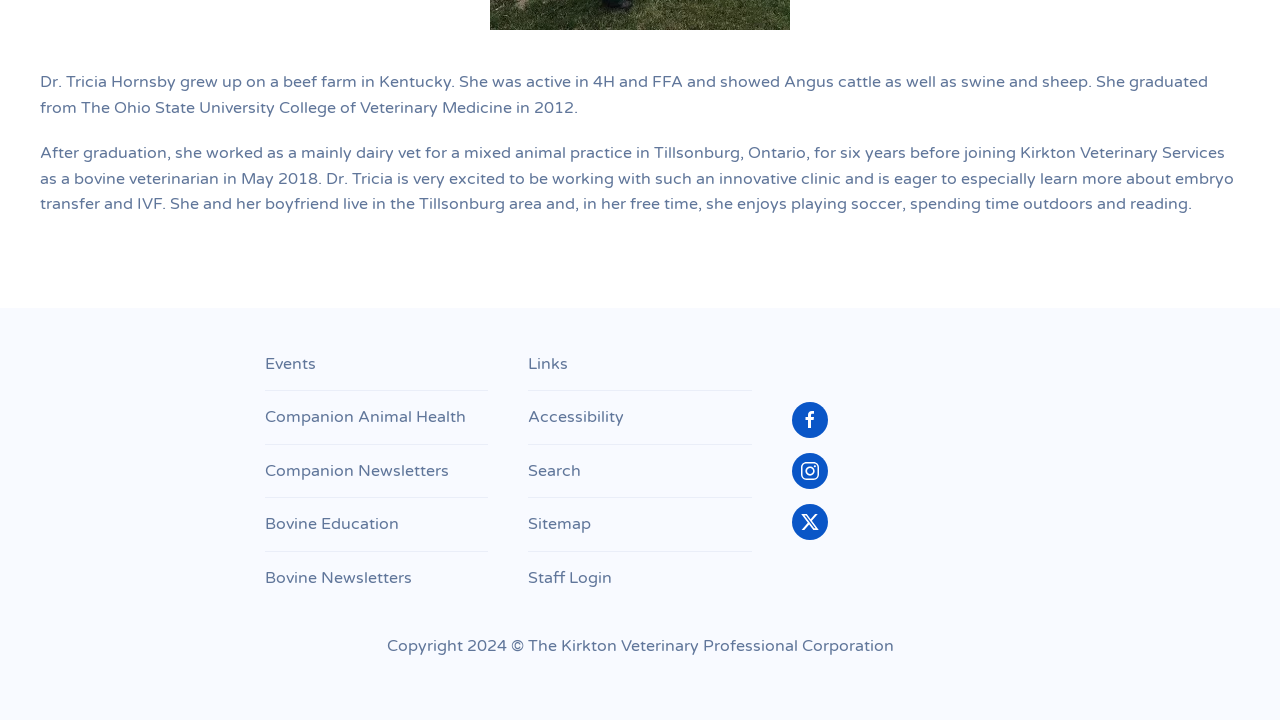Using the description: "Bovine Education", determine the UI element's bounding box coordinates. Ensure the coordinates are in the format of four float numbers between 0 and 1, i.e., [left, top, right, bottom].

[0.207, 0.706, 0.382, 0.751]